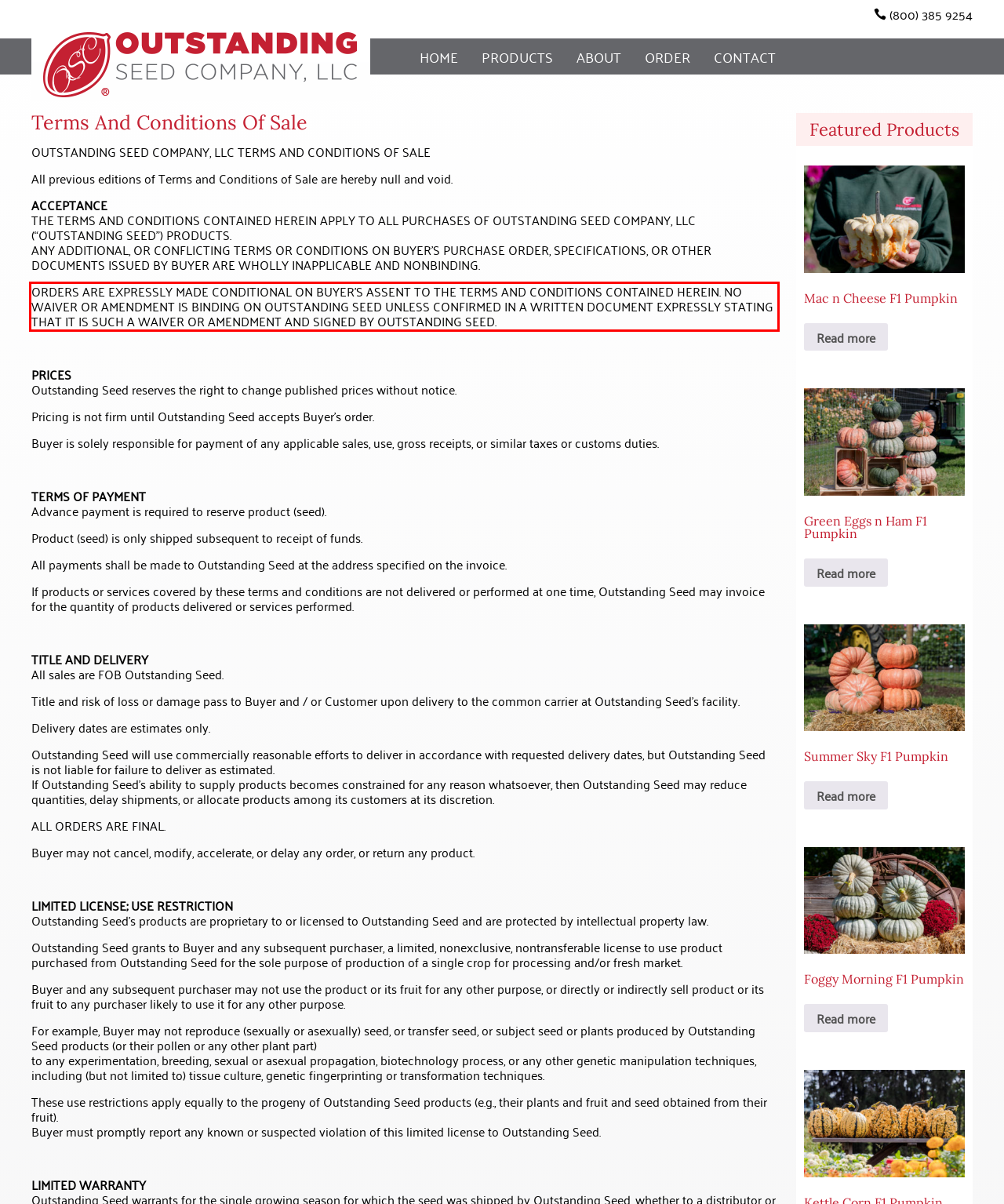Please examine the webpage screenshot containing a red bounding box and use OCR to recognize and output the text inside the red bounding box.

ORDERS ARE EXPRESSLY MADE CONDITIONAL ON BUYER’S ASSENT TO THE TERMS AND CONDITIONS CONTAINED HEREIN. NO WAIVER OR AMENDMENT IS BINDING ON OUTSTANDING SEED UNLESS CONFIRMED IN A WRITTEN DOCUMENT EXPRESSLY STATING THAT IT IS SUCH A WAIVER OR AMENDMENT AND SIGNED BY OUTSTANDING SEED.